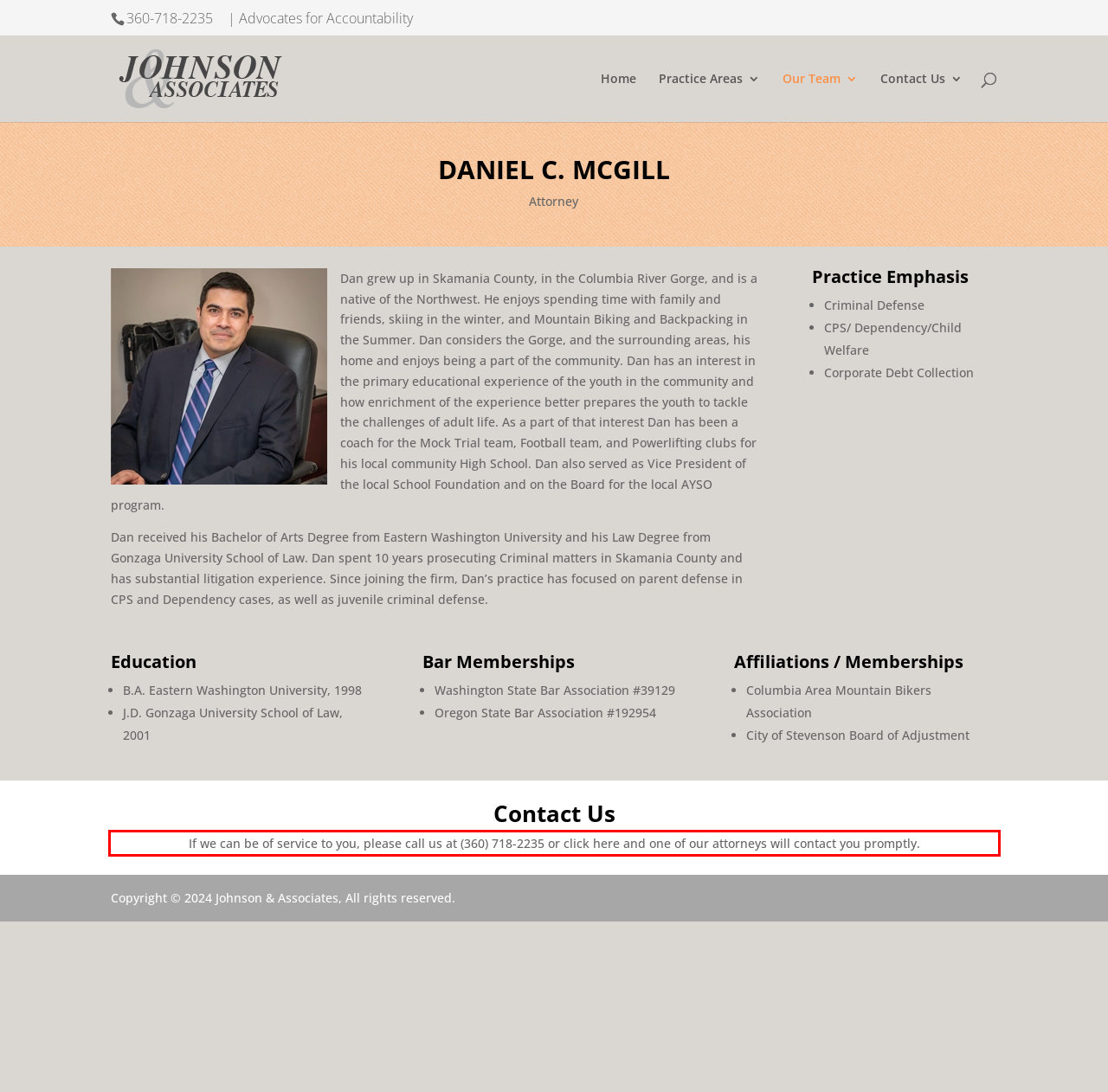You are given a screenshot showing a webpage with a red bounding box. Perform OCR to capture the text within the red bounding box.

If we can be of service to you, please call us at (360) 718-2235 or click here and one of our attorneys will contact you promptly.